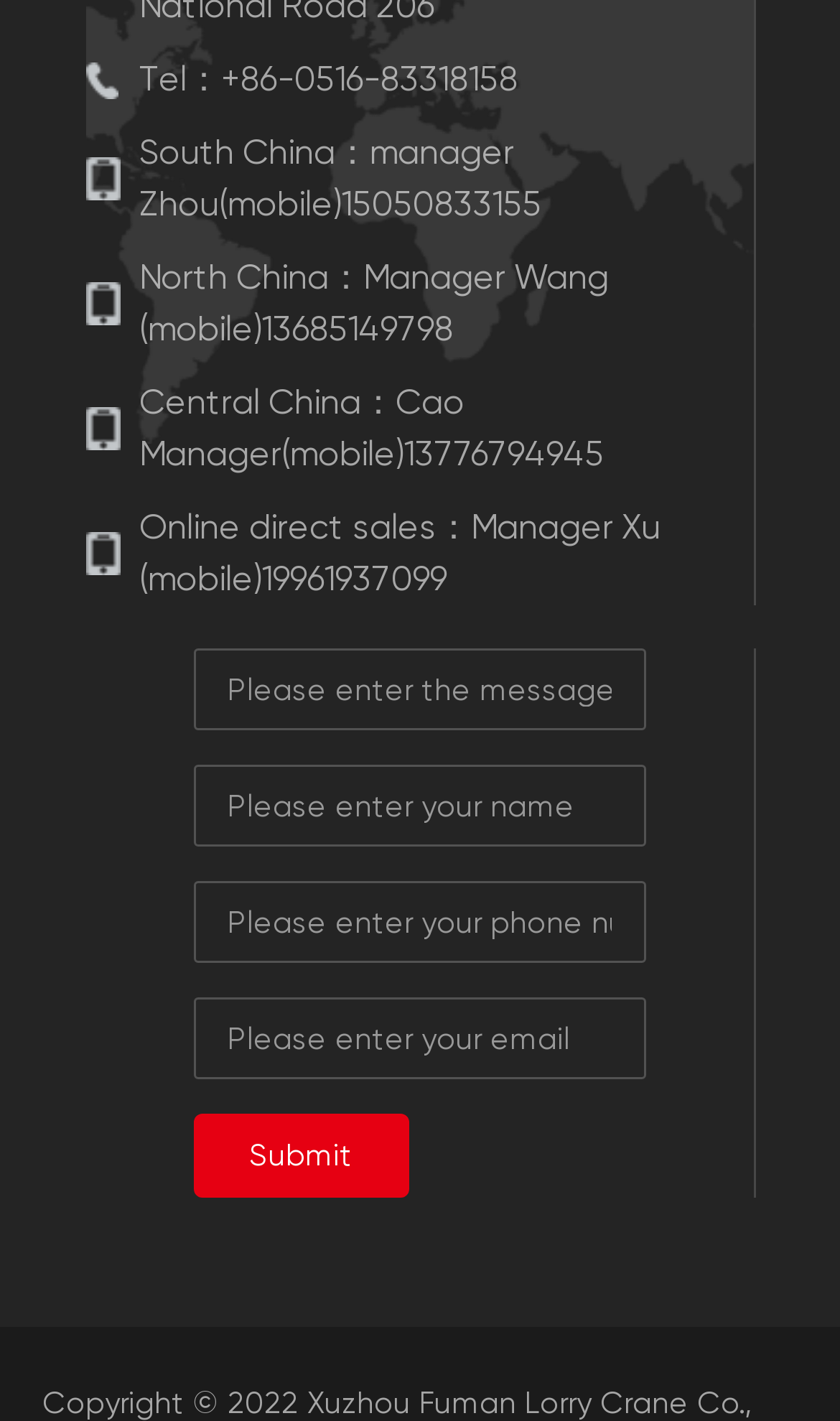Based on the element description "Tel：+86-0516-83318158", predict the bounding box coordinates of the UI element.

[0.165, 0.041, 0.617, 0.07]